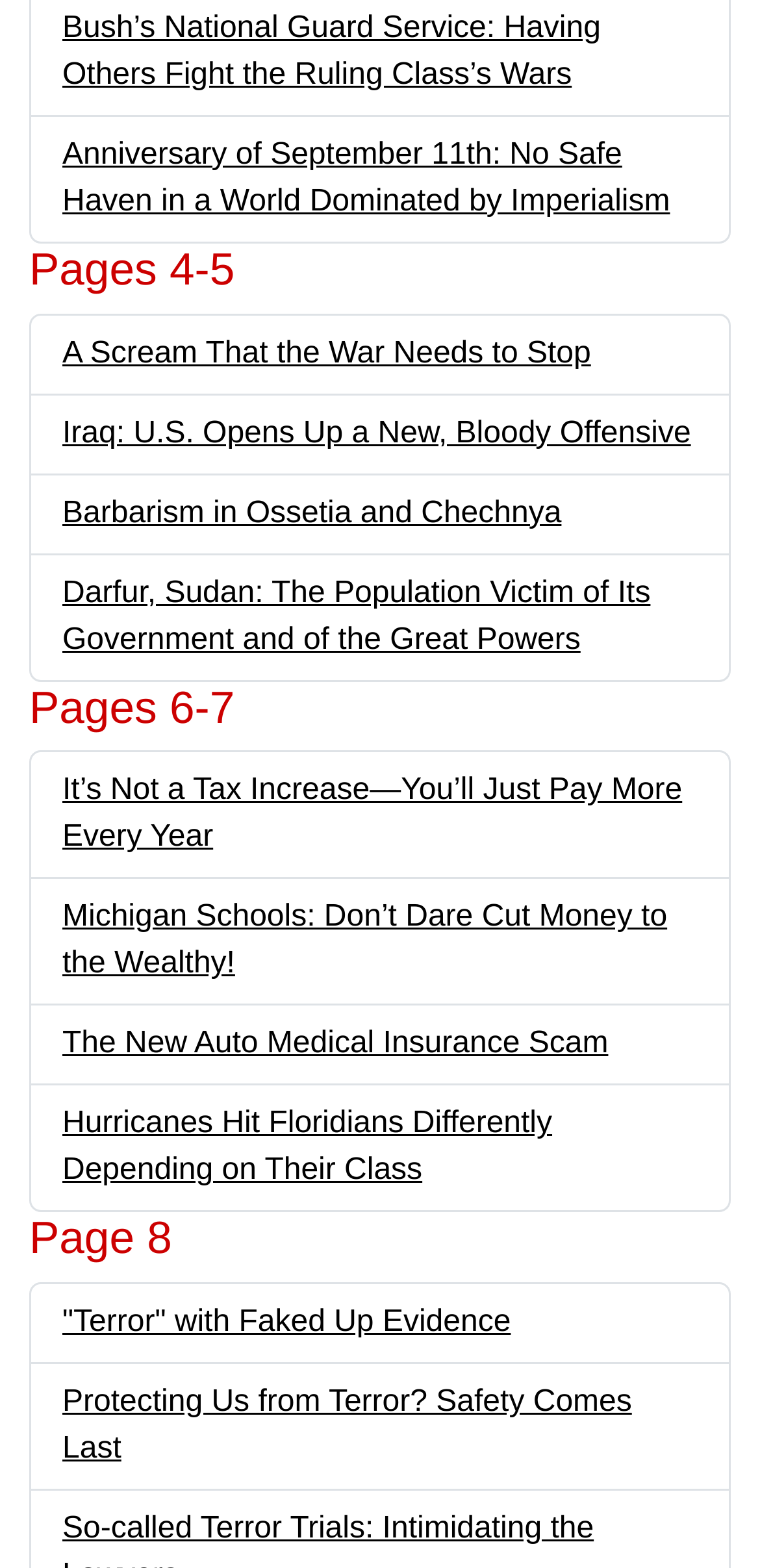Pinpoint the bounding box coordinates of the clickable element to carry out the following instruction: "Explore Pages 4-5."

[0.038, 0.155, 0.962, 0.19]